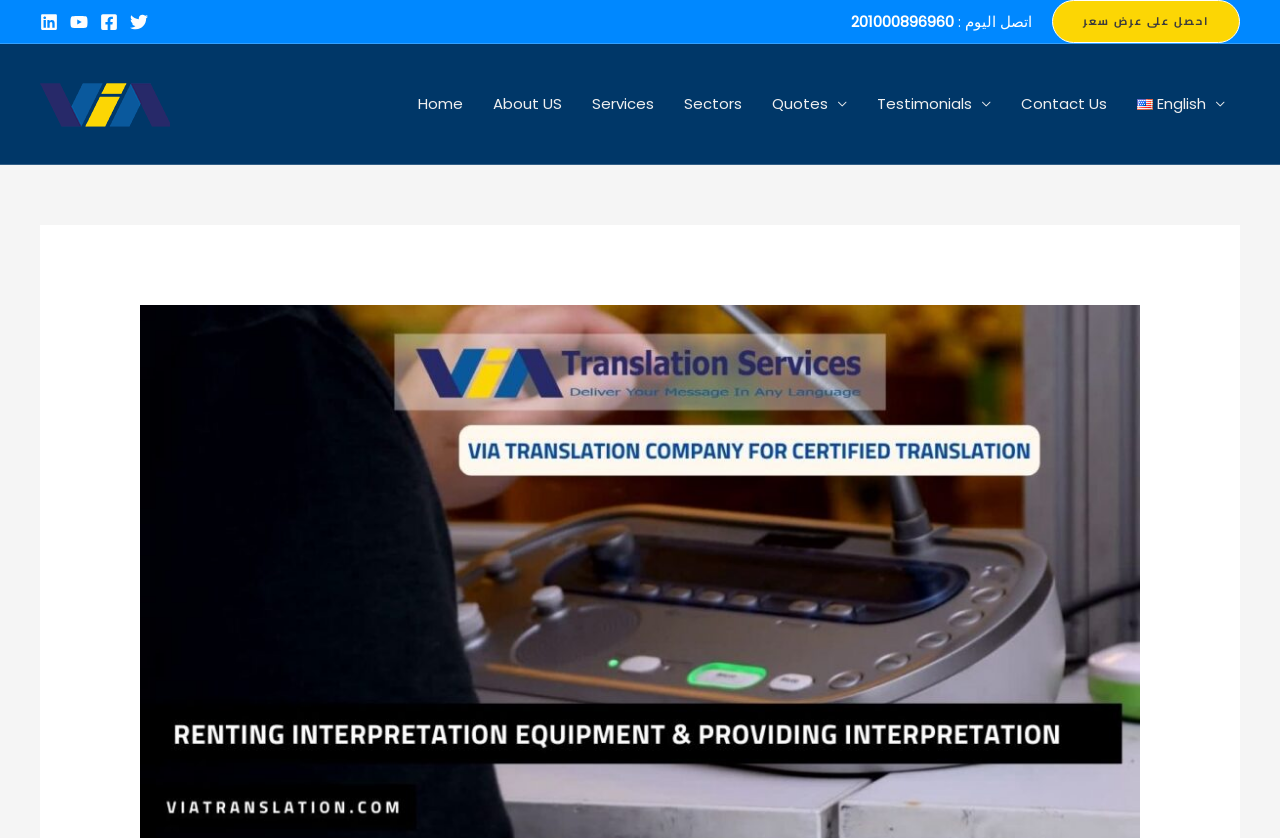Detail the various sections and features present on the webpage.

The webpage is about VIATRANSLATION Company, which provides certified translation services and rents interpretation equipment. 

At the top left corner, there are four social media links: Linkedin, YouTube, Facebook, and Twitter, each accompanied by an image. 

To the right of these social media links, there is a phone number "201000896960" and a call-to-action "اتصل اليوم :" (which means "Call us today" in Arabic). 

Below the social media links, there is a prominent link "فيا ترانسليشن مكتب ترجمة معتمد -01005424000" (which means "VIA TRANSLATION Certified Translation Office -01005424000" in Arabic) with an image. 

On the right side of the page, there is a site navigation menu with eight links: Home, About US, Services, Sectors, Quotes, Testimonials, Contact Us, and English. 

At the bottom of the page, there is a call-to-action link "احصل على عرض سعر" (which means "Get a quote" in Arabic).